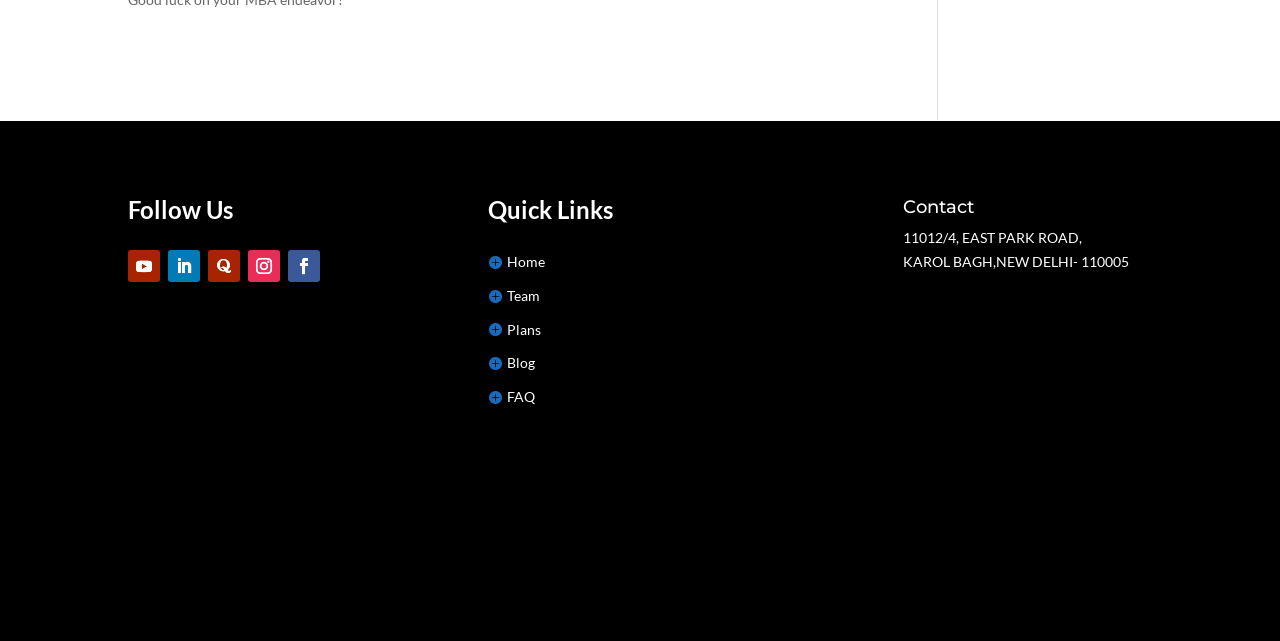Locate the bounding box coordinates of the element to click to perform the following action: 'View Contact information'. The coordinates should be given as four float values between 0 and 1, in the form of [left, top, right, bottom].

[0.706, 0.309, 0.9, 0.353]